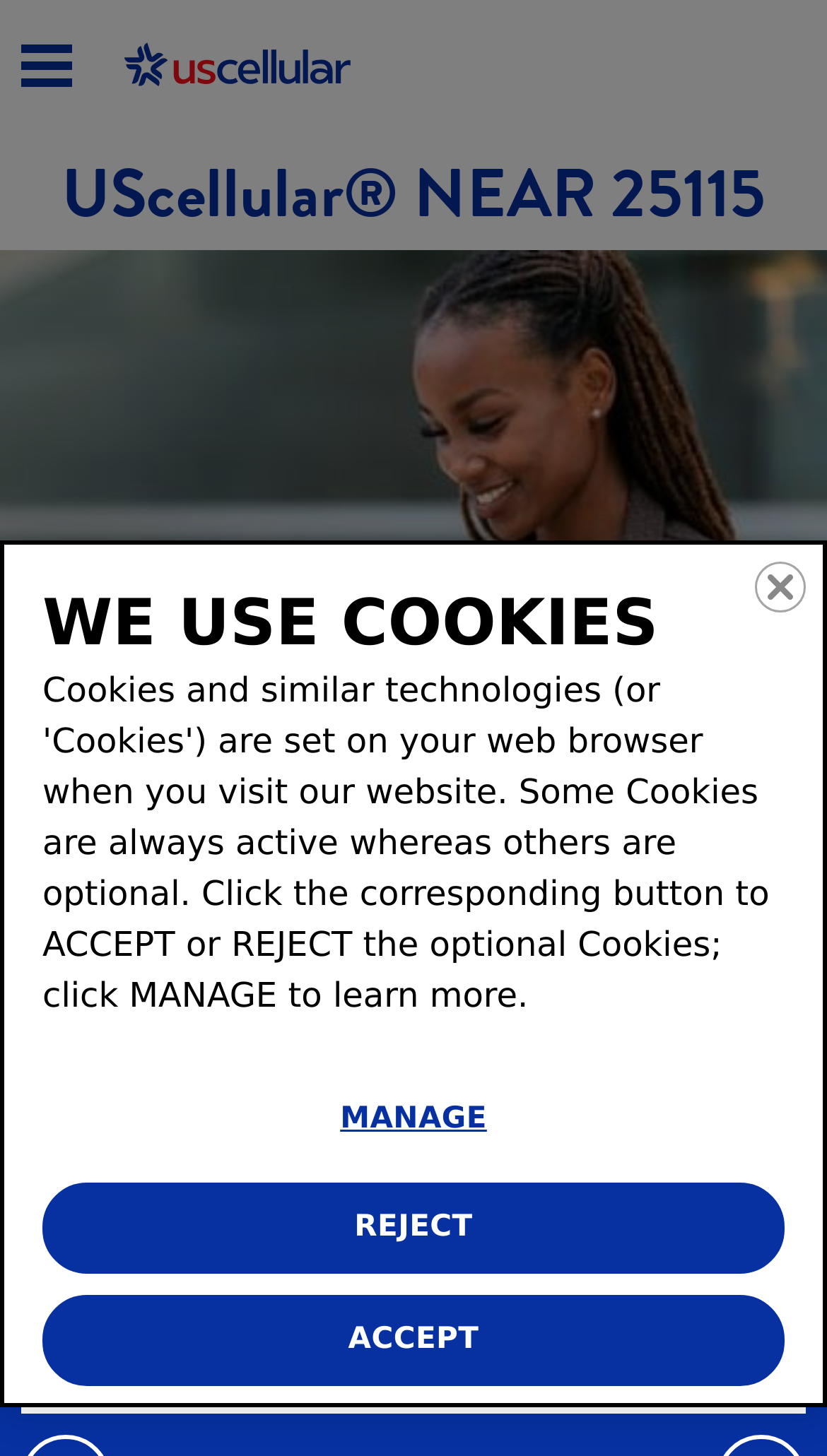Give a one-word or one-phrase response to the question: 
What is the zip code of the store's location?

26651